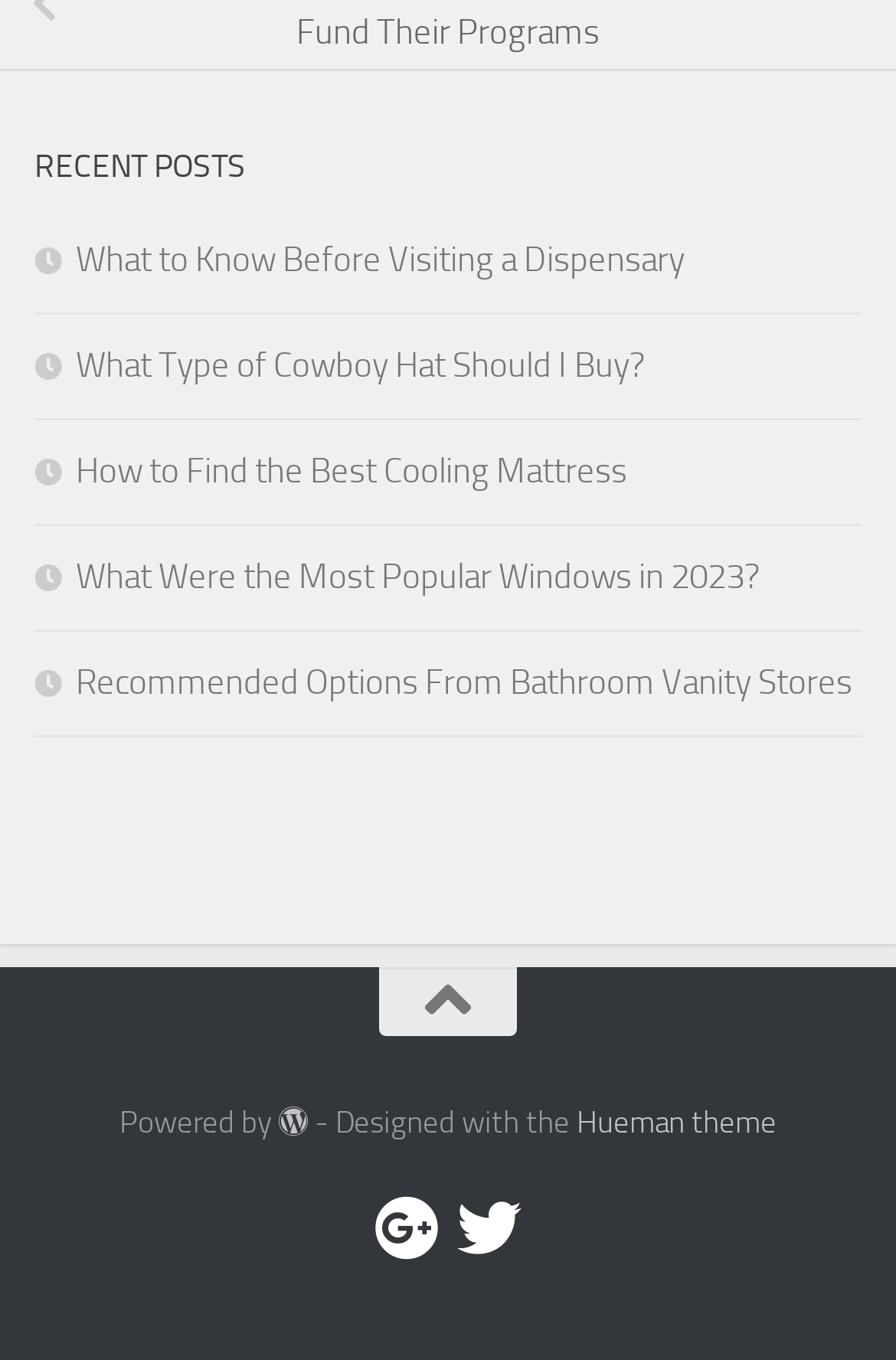Bounding box coordinates must be specified in the format (top-left x, top-left y, bottom-right x, bottom-right y). All values should be floating point numbers between 0 and 1. What are the bounding box coordinates of the UI element described as: aria-label="Google +" title="Google +"

[0.418, 0.879, 0.49, 0.927]